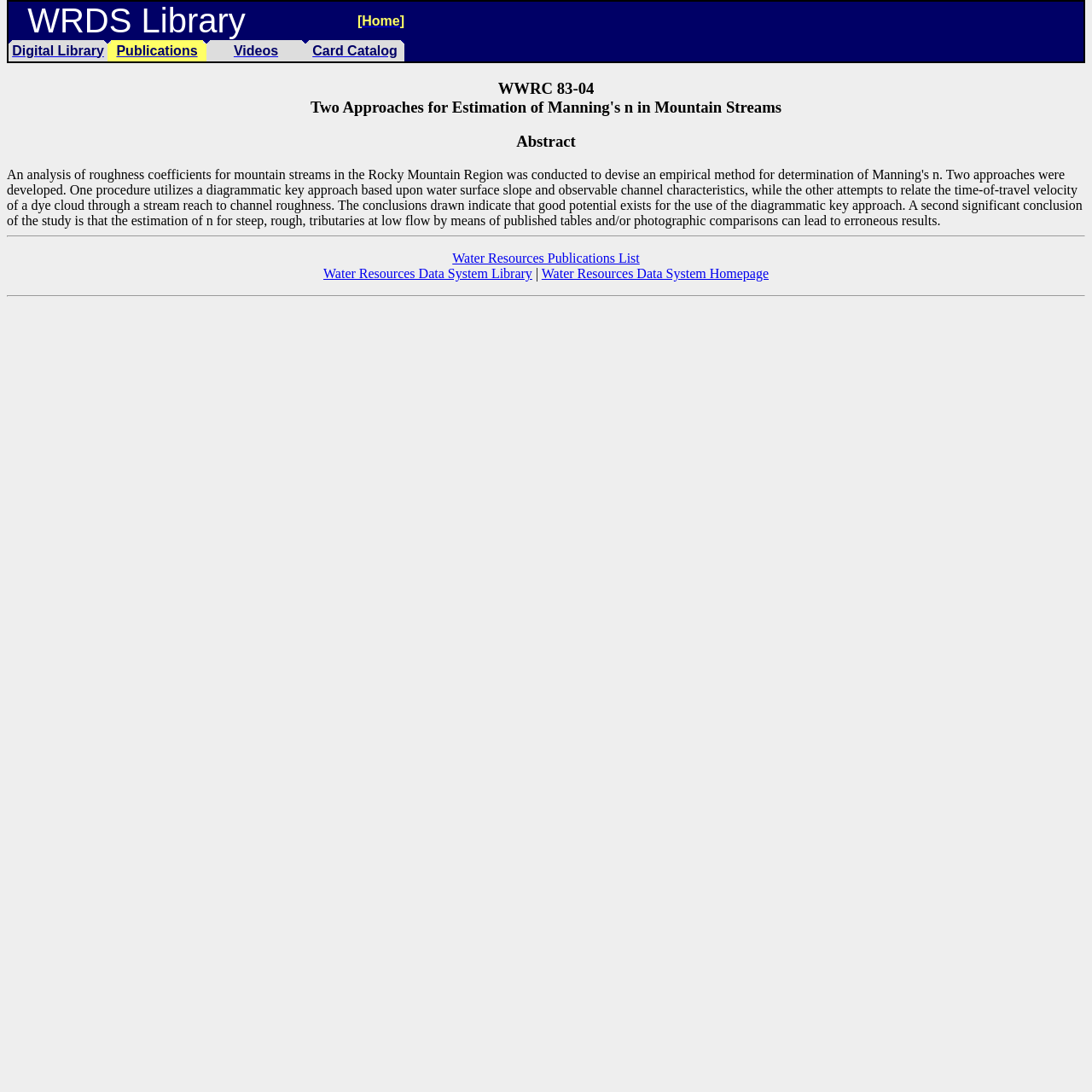Locate the bounding box coordinates of the segment that needs to be clicked to meet this instruction: "go to home page".

[0.277, 0.002, 0.37, 0.037]